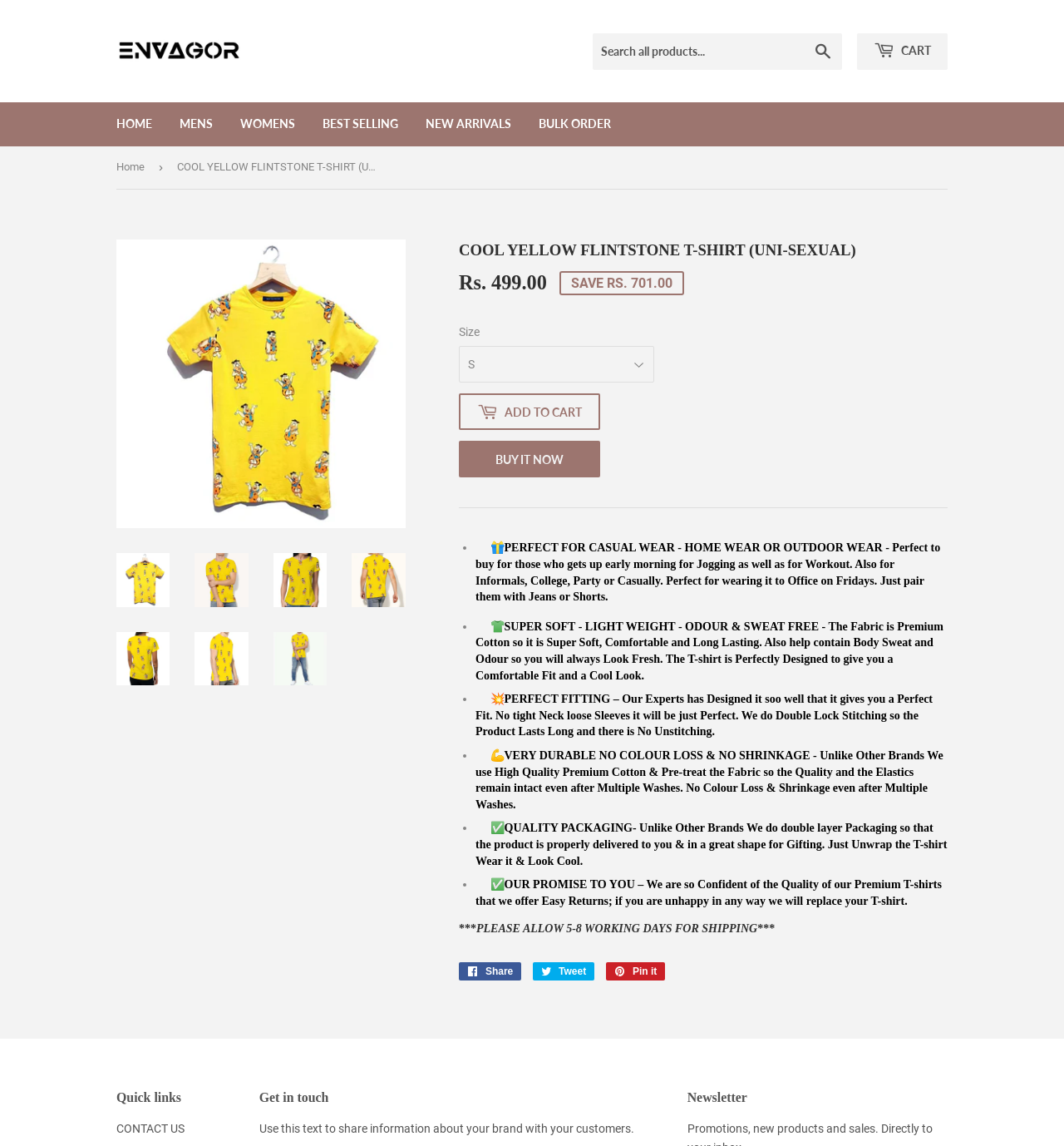Identify the bounding box coordinates of the region I need to click to complete this instruction: "View COOL YELLOW FLINTSTONE T-SHIRT details".

[0.109, 0.483, 0.16, 0.53]